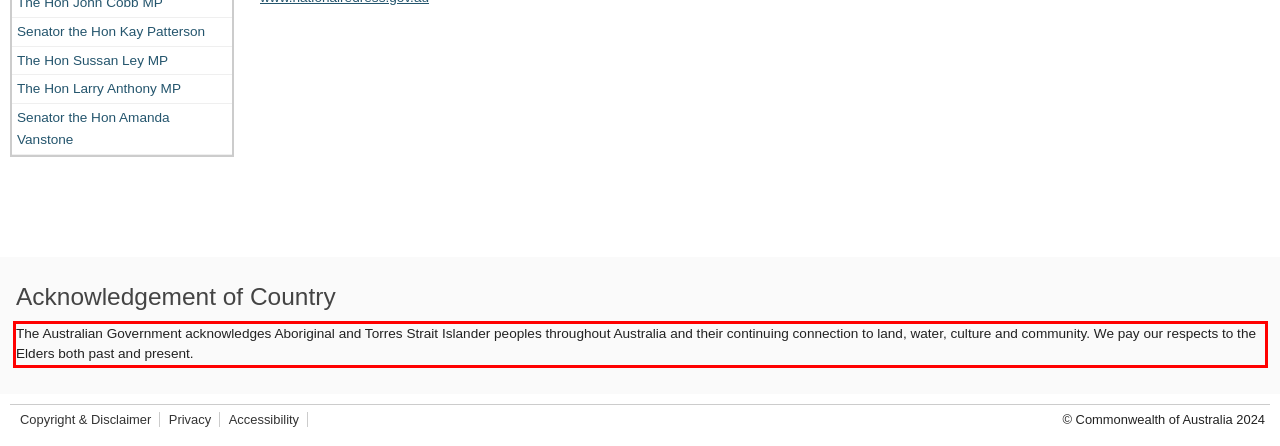Locate the red bounding box in the provided webpage screenshot and use OCR to determine the text content inside it.

The Australian Government acknowledges Aboriginal and Torres Strait Islander peoples throughout Australia and their continuing connection to land, water, culture and community. We pay our respects to the Elders both past and present.